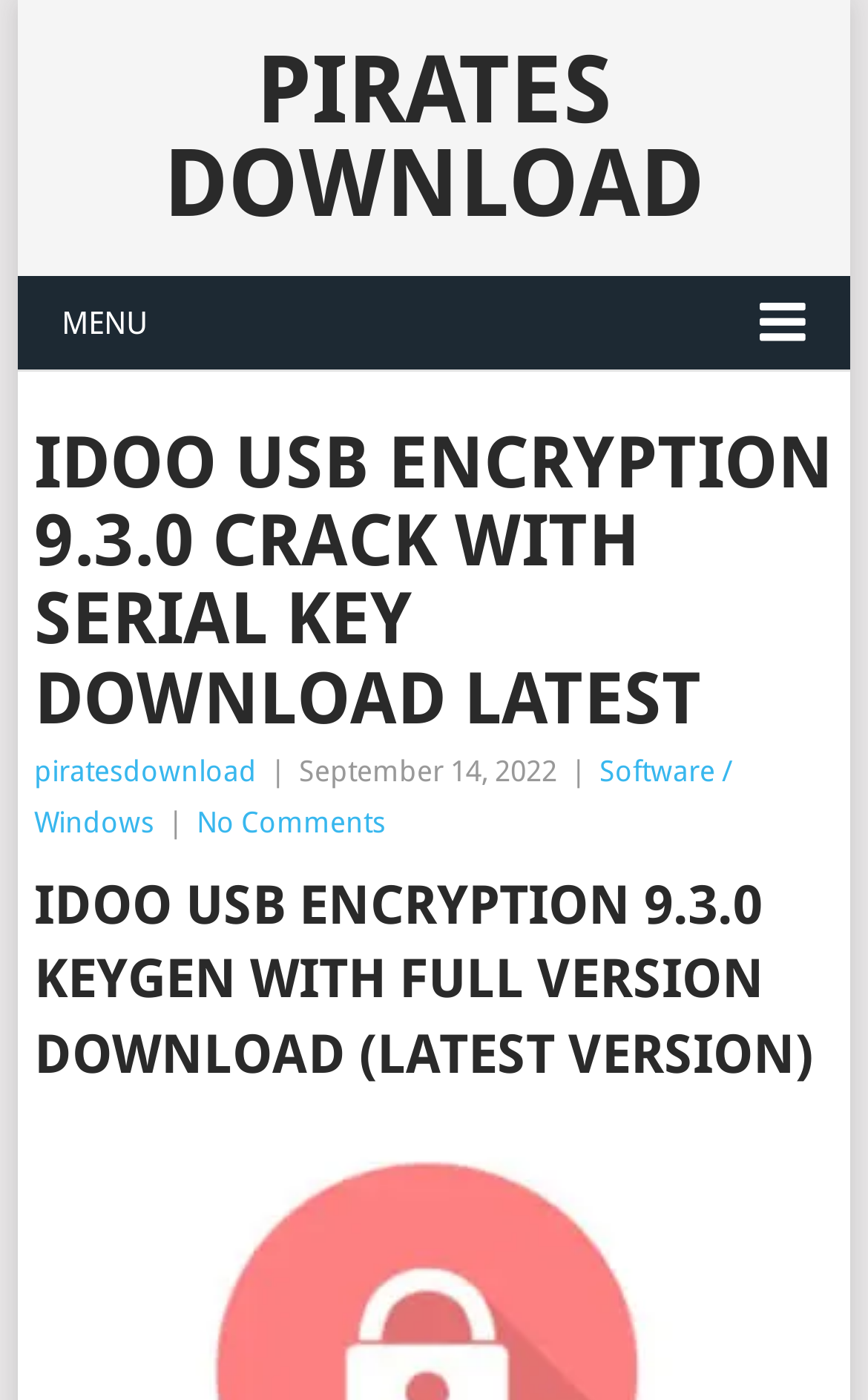Is there a comment section on the webpage?
Please look at the screenshot and answer in one word or a short phrase.

No